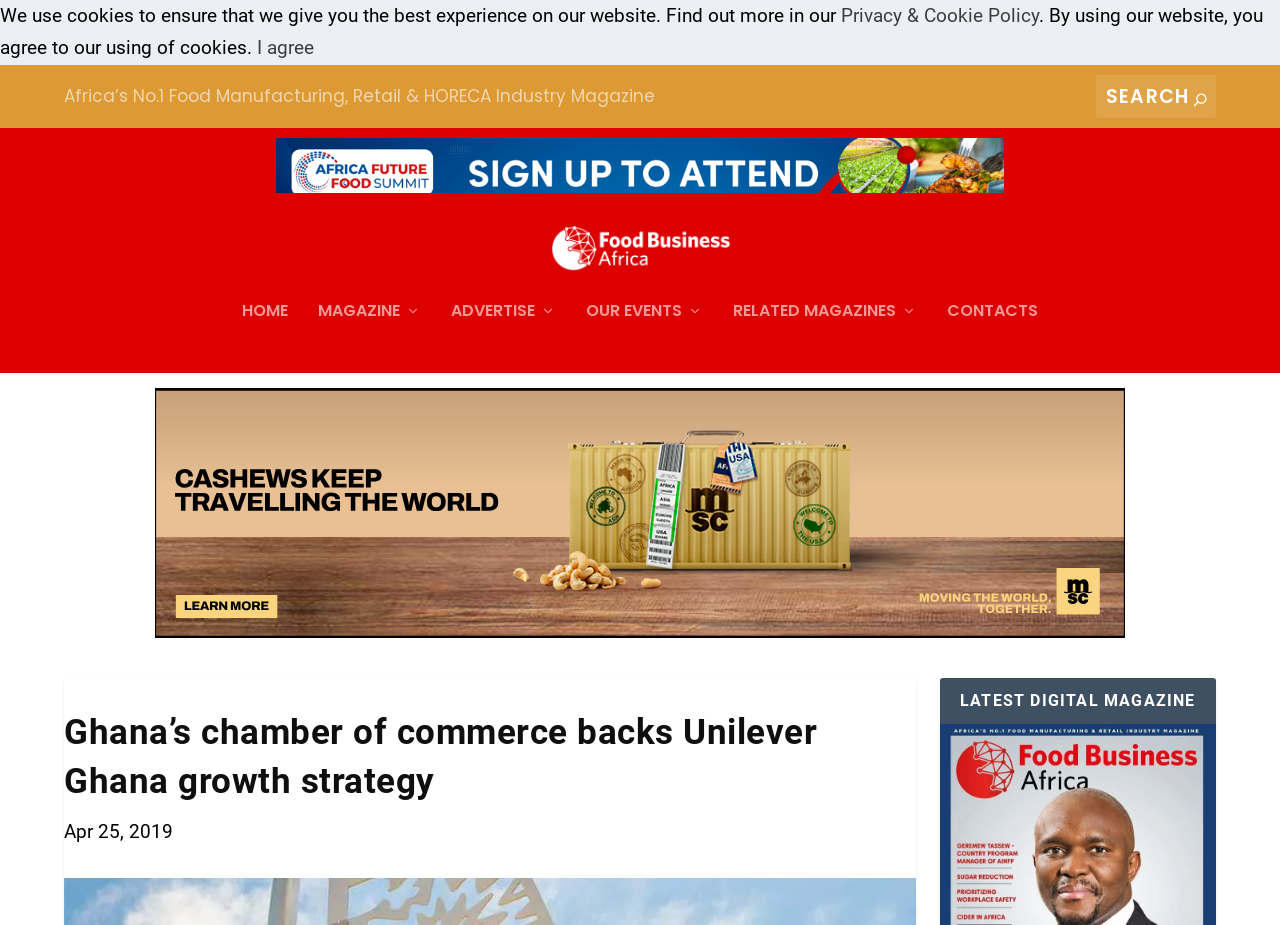Identify the bounding box coordinates necessary to click and complete the given instruction: "Read about Ghana’s chamber of commerce backing Unilever Ghana growth strategy".

[0.05, 0.793, 0.716, 0.909]